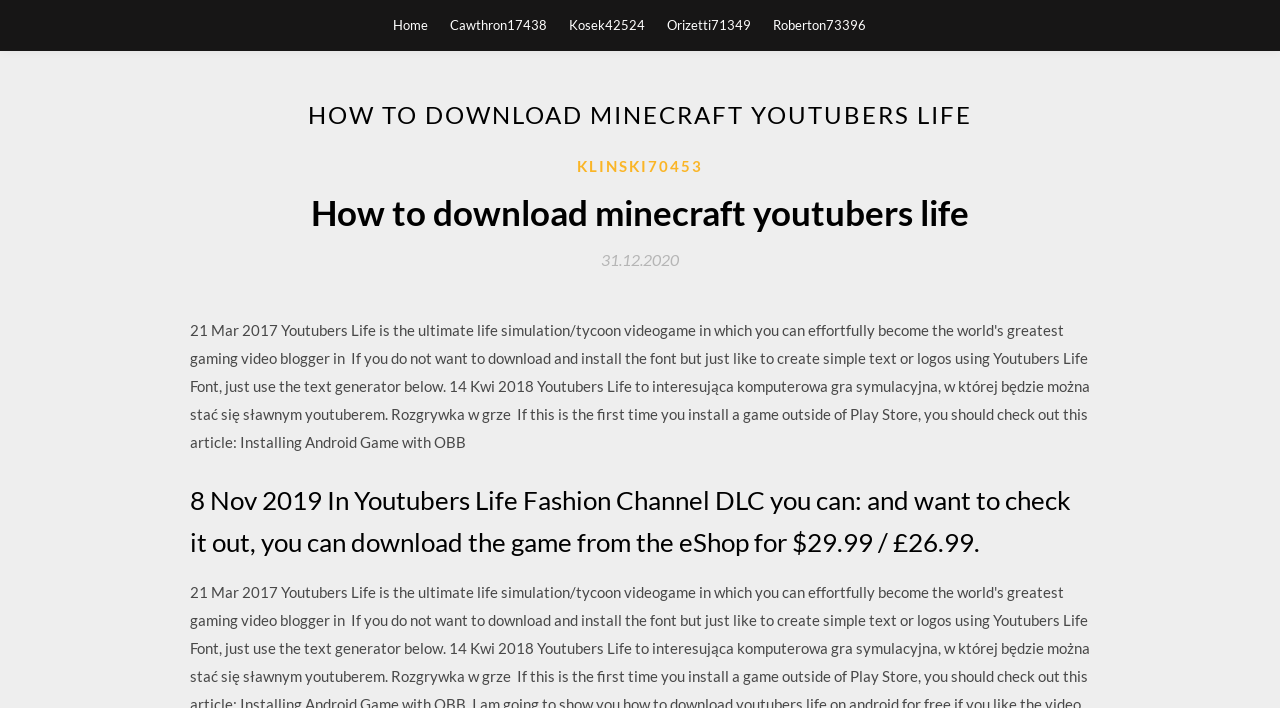Identify the bounding box coordinates of the clickable region to carry out the given instruction: "read the article about how to download minecraft youtubers life".

[0.148, 0.266, 0.852, 0.335]